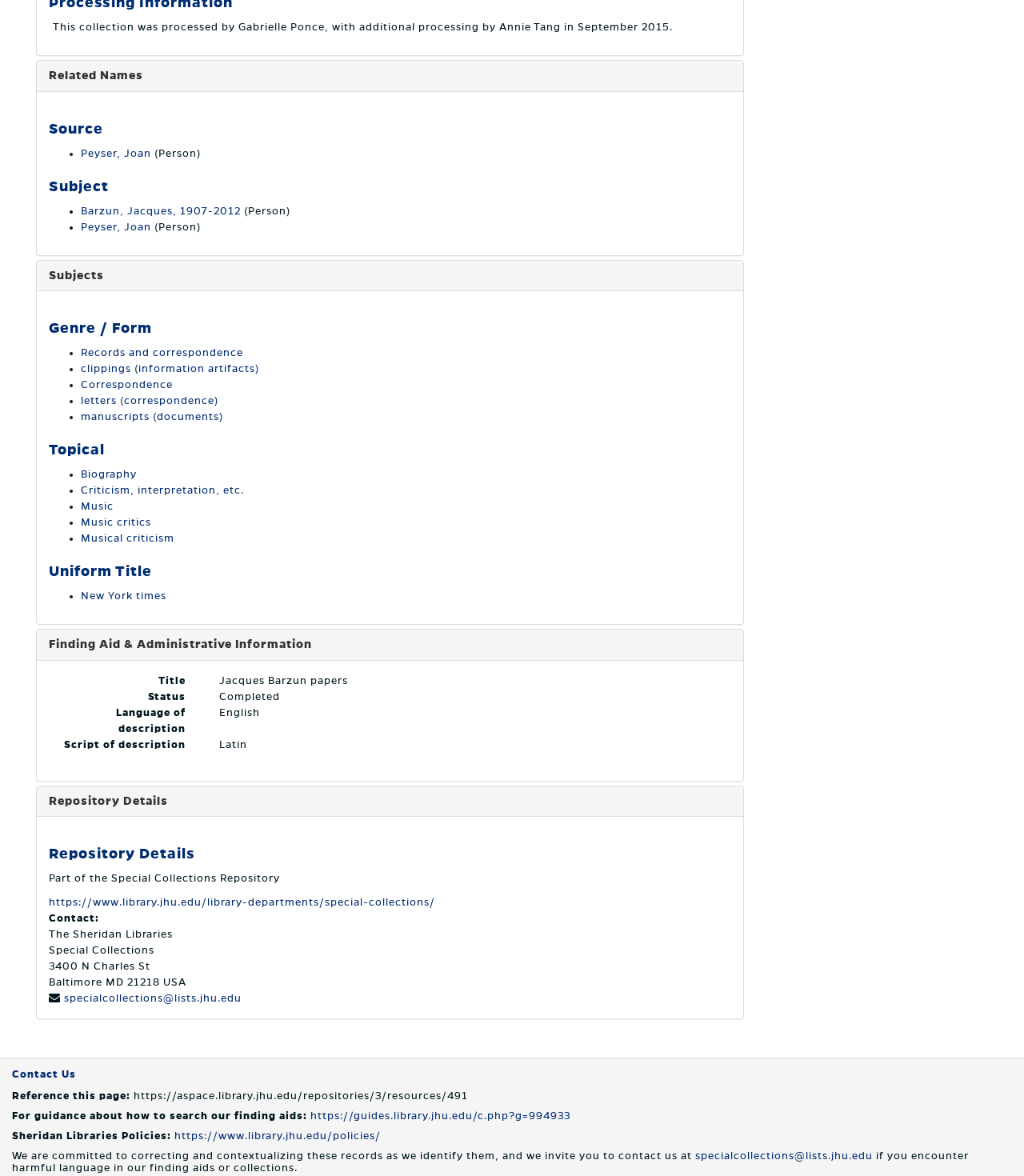Bounding box coordinates should be provided in the format (top-left x, top-left y, bottom-right x, bottom-right y) with all values between 0 and 1. Identify the bounding box for this UI element: Music critics

[0.079, 0.44, 0.148, 0.449]